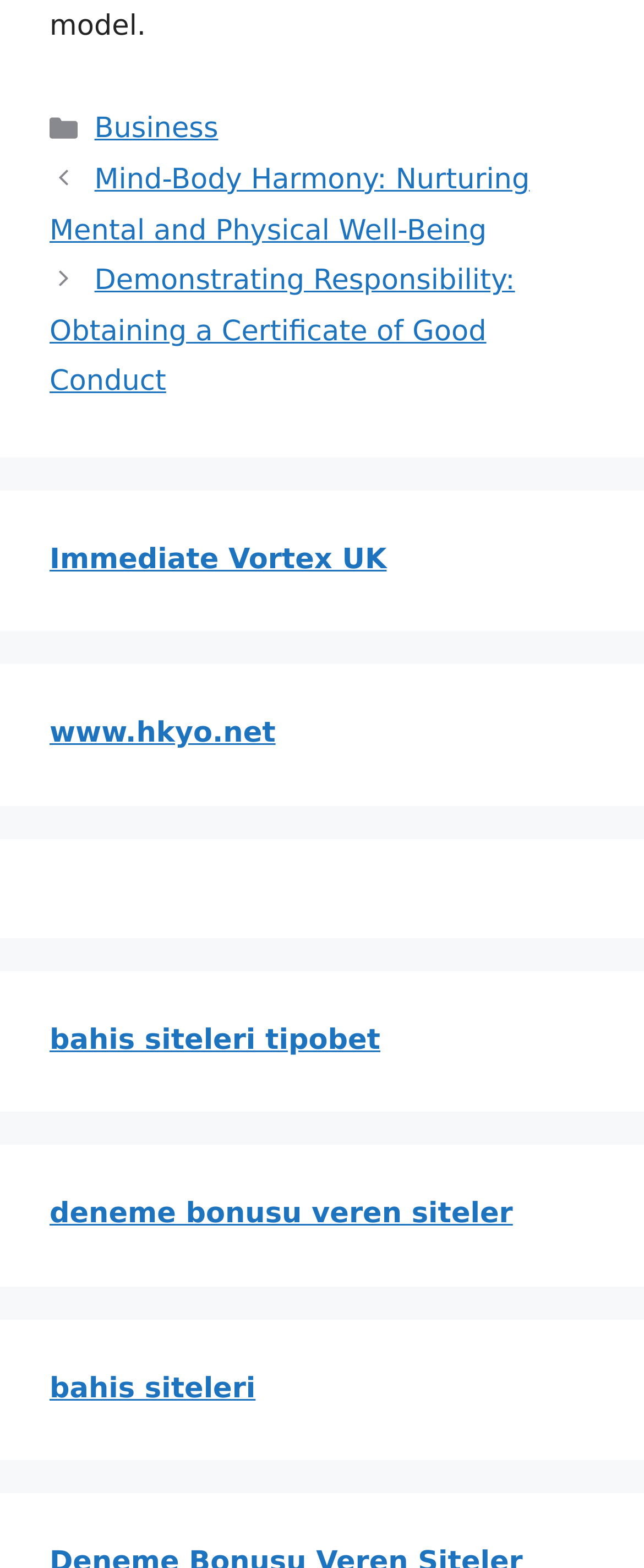Give a one-word or phrase response to the following question: How many sections of posts are there?

1